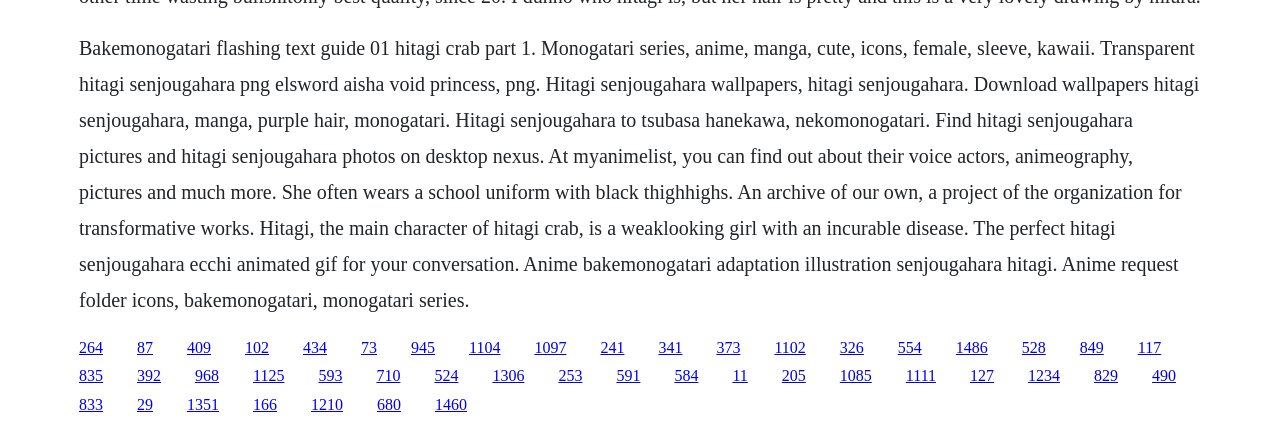Identify the bounding box coordinates of the region that needs to be clicked to carry out this instruction: "Visit the website to find out about Hitagi Senjougahara's voice actors". Provide these coordinates as four float numbers ranging from 0 to 1, i.e., [left, top, right, bottom].

[0.146, 0.791, 0.165, 0.831]